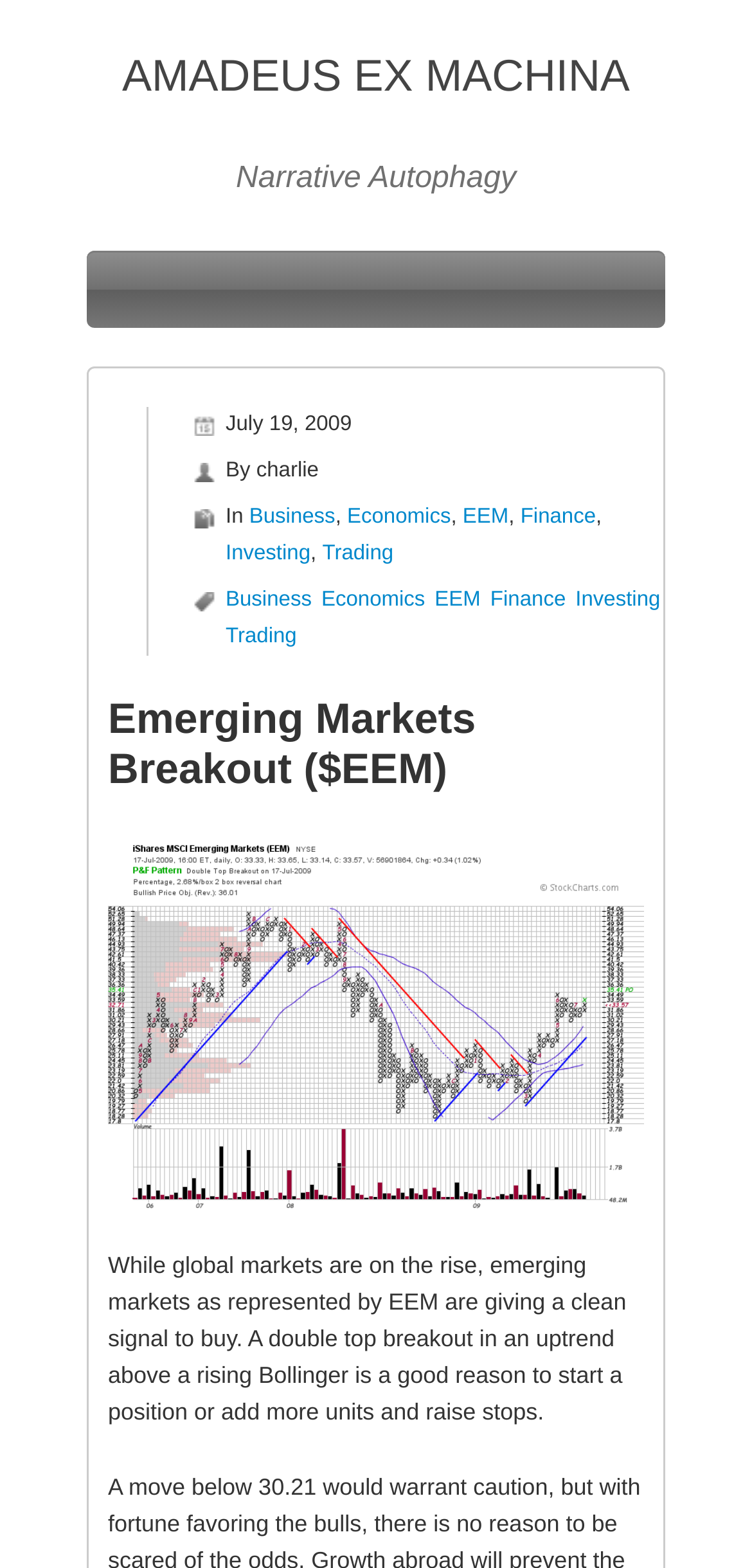Using the description "EEM", locate and provide the bounding box of the UI element.

[0.615, 0.323, 0.676, 0.338]